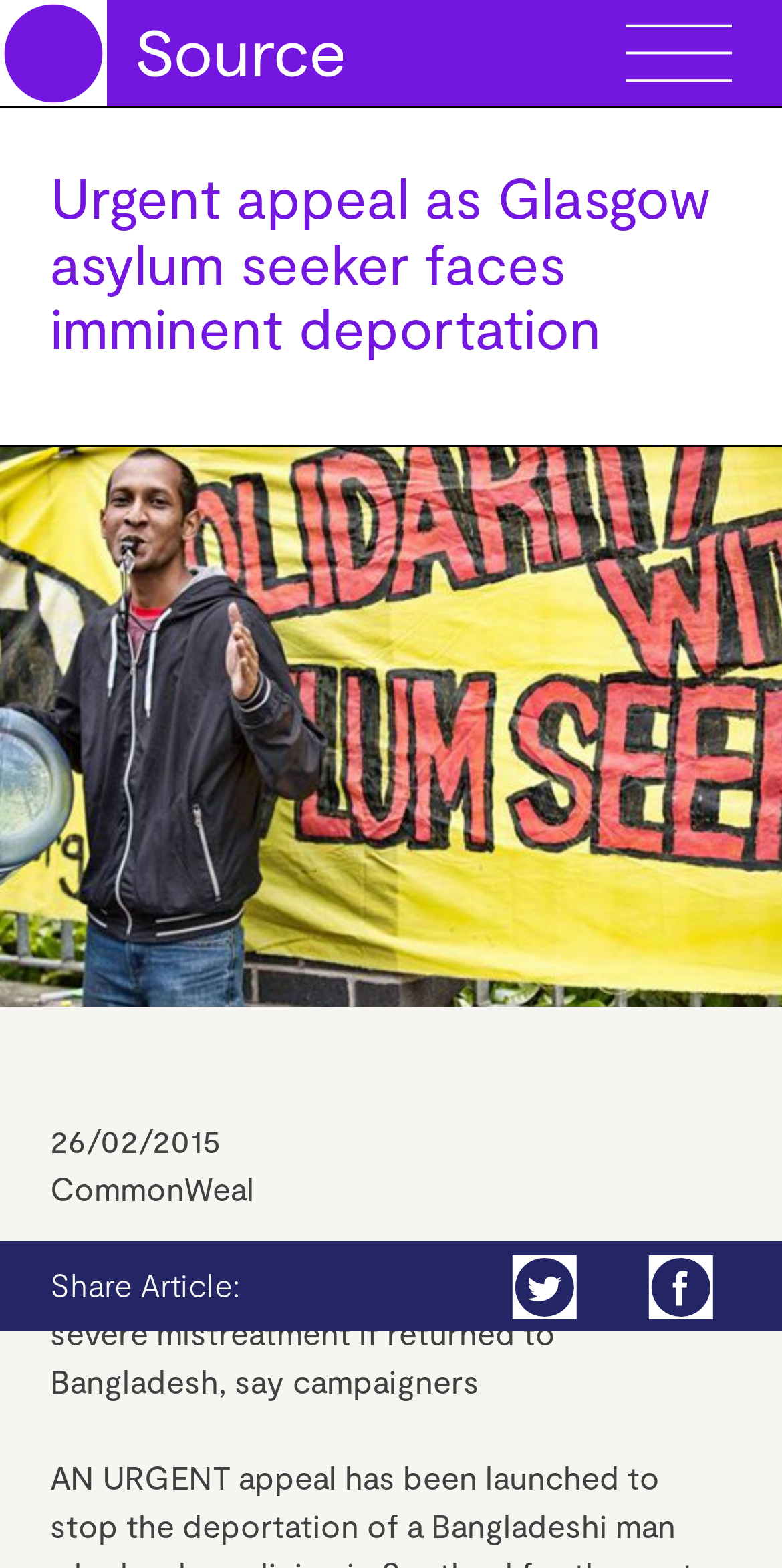Please find the bounding box coordinates of the element that needs to be clicked to perform the following instruction: "Subscribe to the newsletter". The bounding box coordinates should be four float numbers between 0 and 1, represented as [left, top, right, bottom].

None